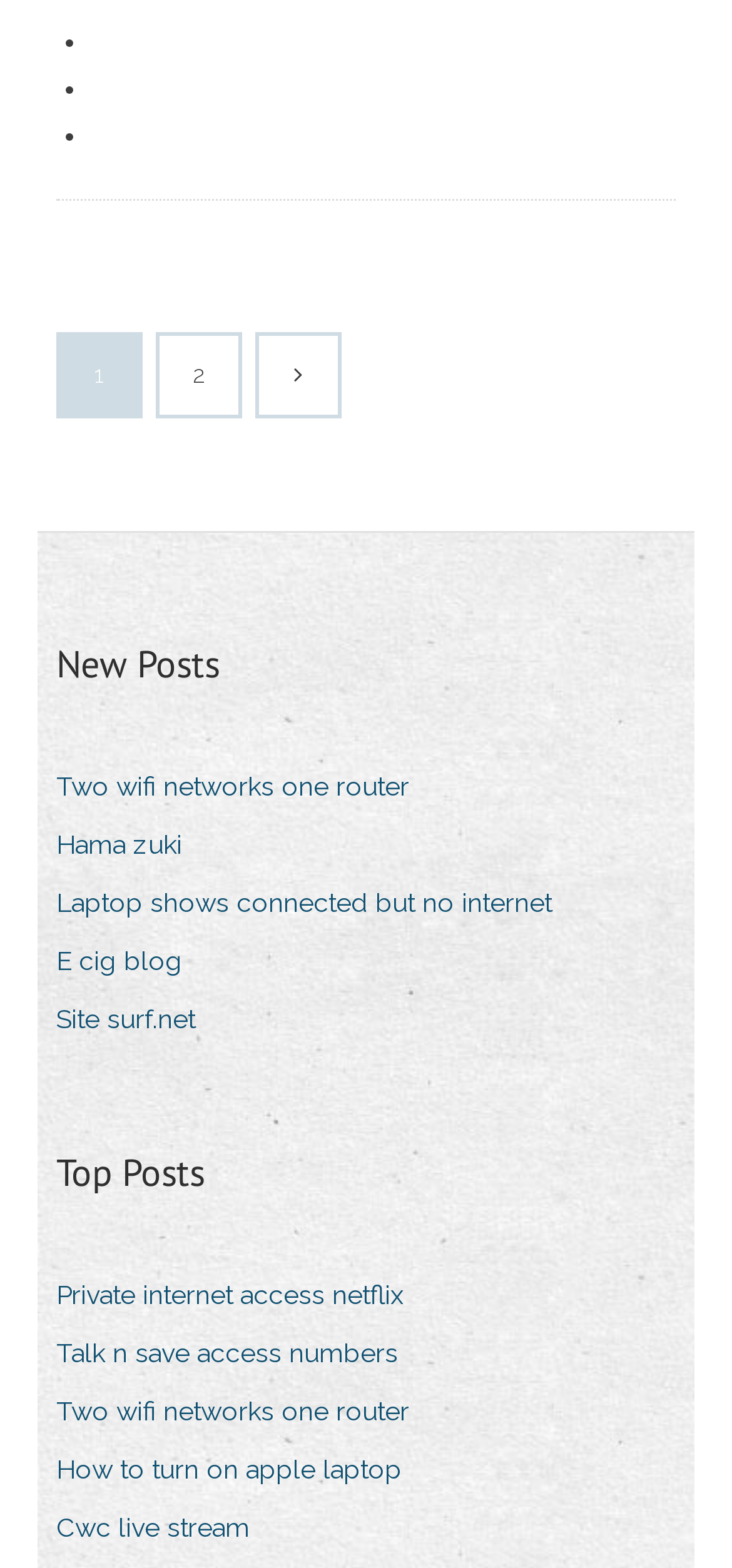How many list markers are present?
From the details in the image, answer the question comprehensively.

There are three list markers present, each represented by a '•' symbol, with bounding box coordinates [0.087, 0.012, 0.103, 0.042], [0.087, 0.042, 0.103, 0.072], and [0.087, 0.072, 0.103, 0.102] respectively.